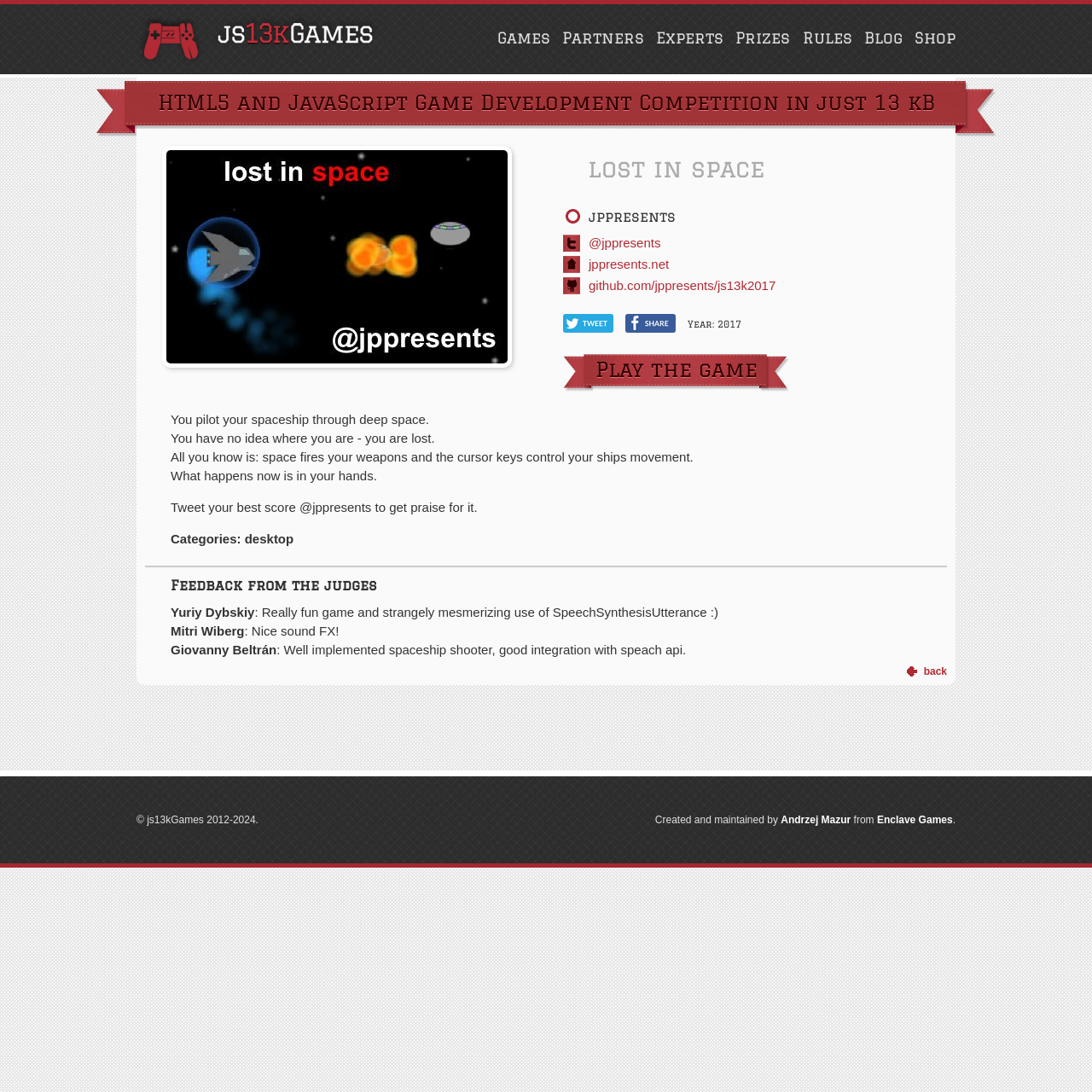Pinpoint the bounding box coordinates of the area that should be clicked to complete the following instruction: "Click the 'Play the game' link". The coordinates must be given as four float numbers between 0 and 1, i.e., [left, top, right, bottom].

[0.516, 0.324, 0.723, 0.364]